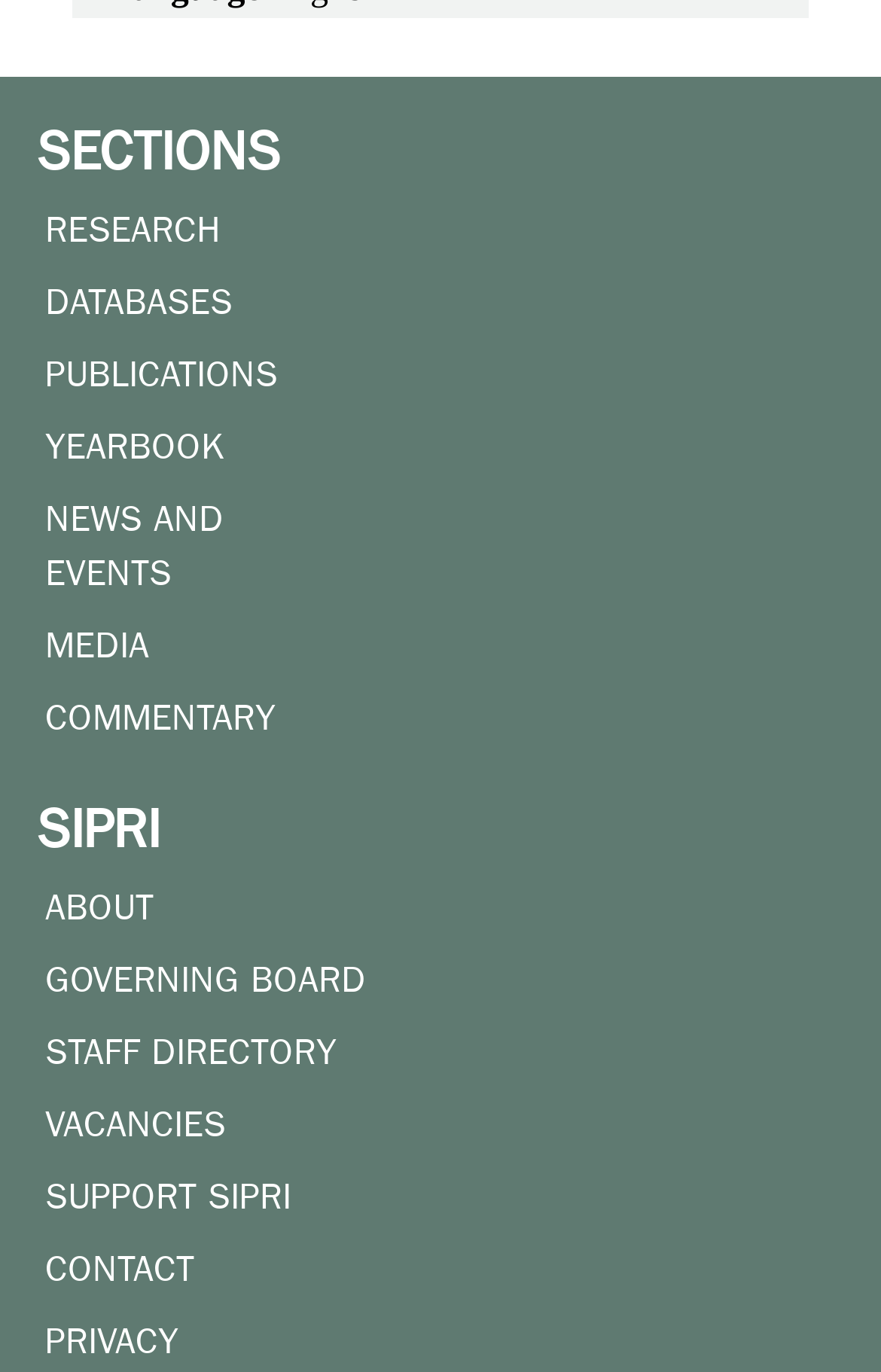How many links are under the 'SECTIONS' navigation menu?
Please use the visual content to give a single word or phrase answer.

8